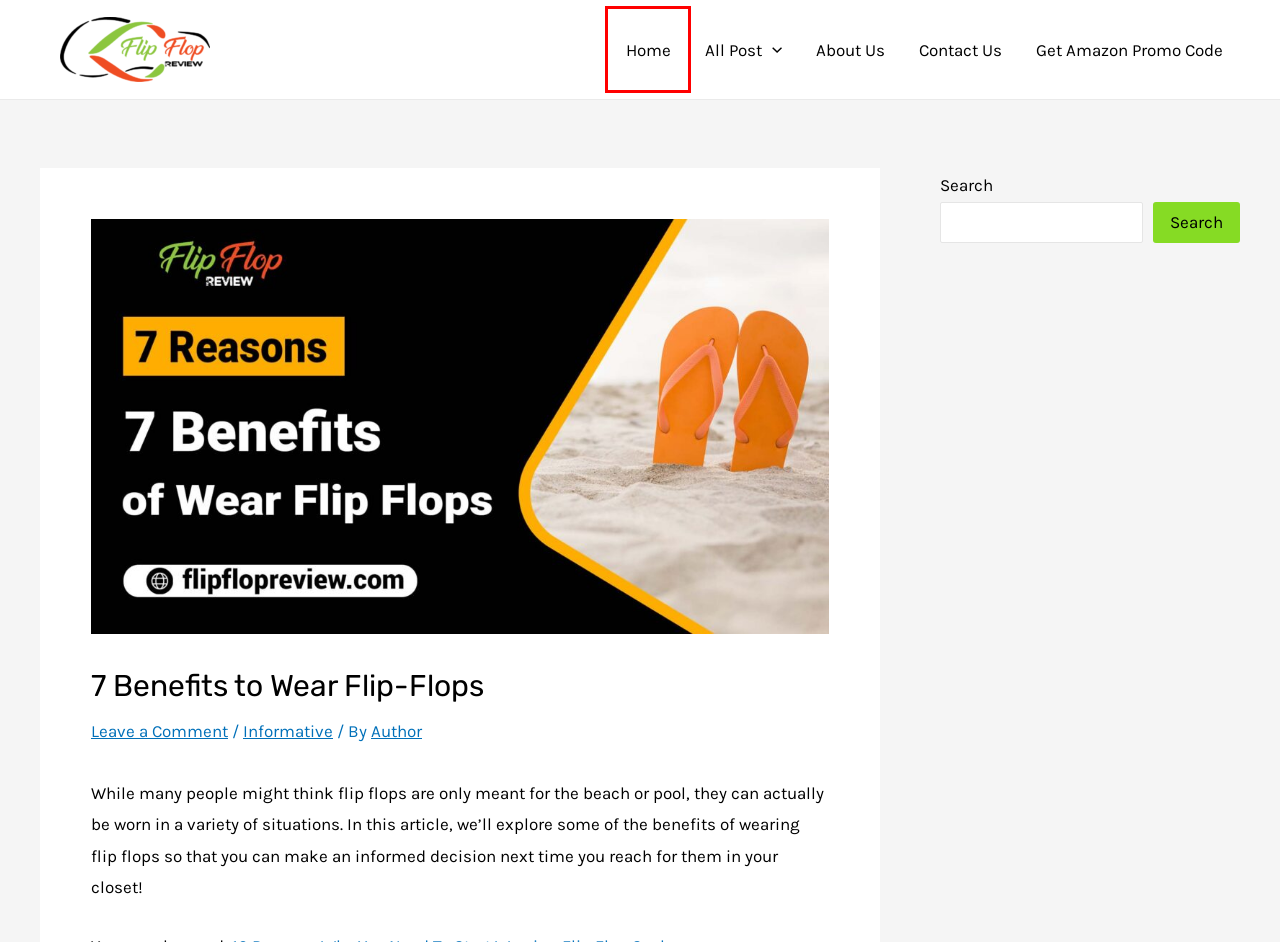Analyze the screenshot of a webpage featuring a red rectangle around an element. Pick the description that best fits the new webpage after interacting with the element inside the red bounding box. Here are the candidates:
A. 9 Best Reasons to Wear Flip Flops - Flip Flop Review
B. Disclaimer - Flip Flop Review
C. Terms and Conditions - Flip Flop Review
D. Flip Flop Review - Home
E. About Us - Flip Flop Review
F. Privacy Policy - Flip Flop Review
G. Reviews Archives - Flip Flop Review
H. All Post - Flip Flop Review

D